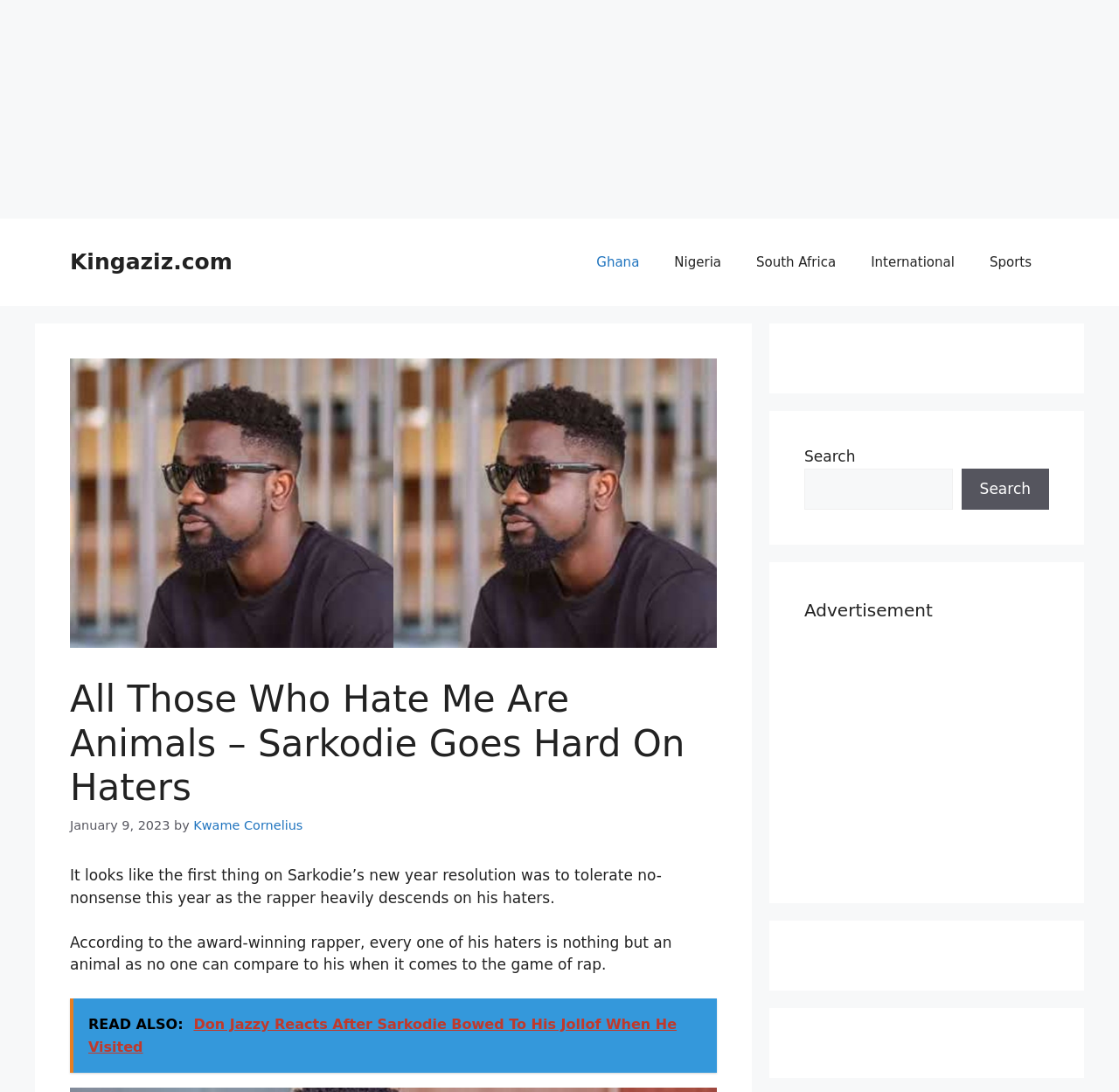Determine the bounding box coordinates of the section I need to click to execute the following instruction: "Go to the Ghana page". Provide the coordinates as four float numbers between 0 and 1, i.e., [left, top, right, bottom].

[0.517, 0.216, 0.587, 0.264]